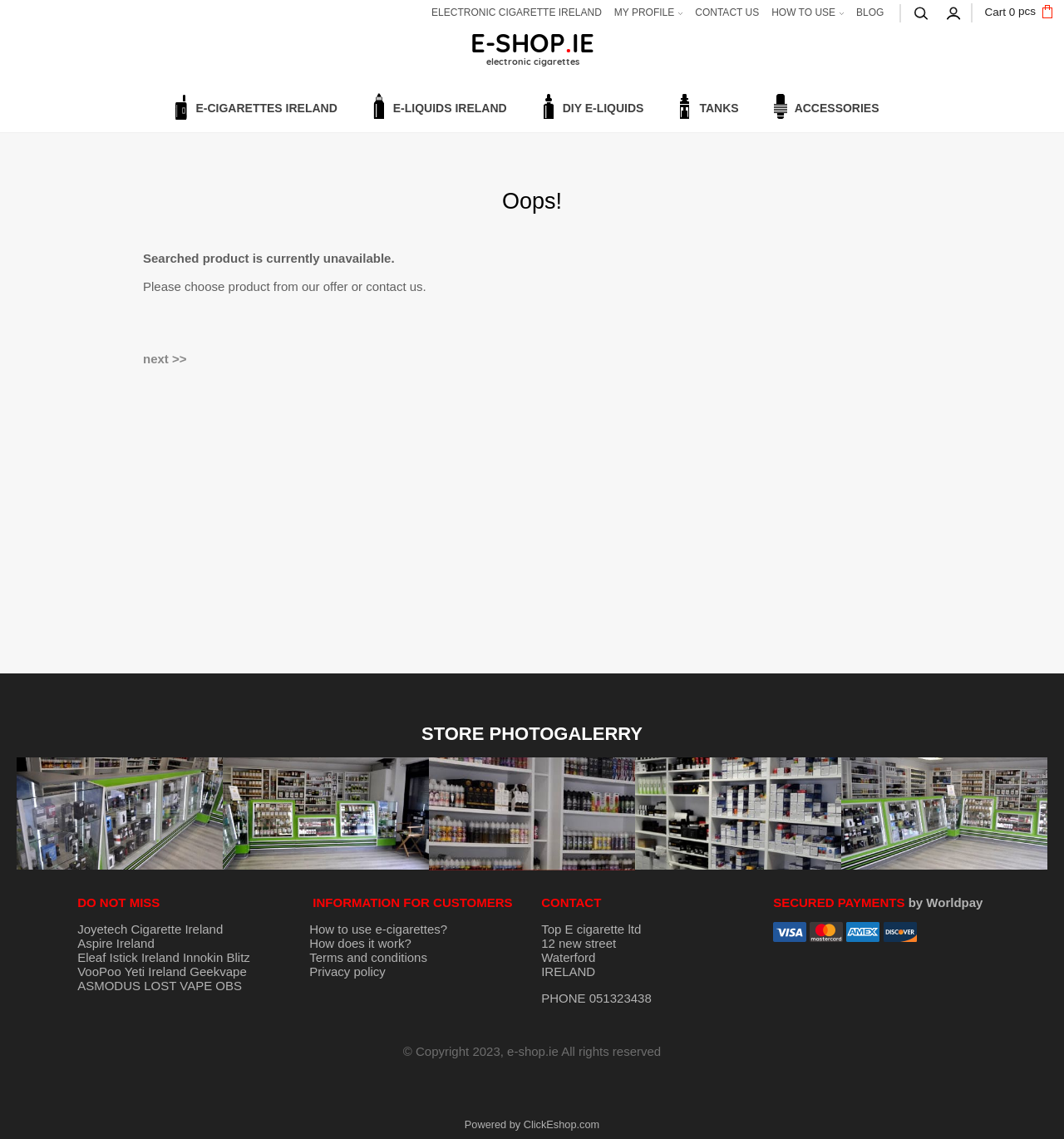Find and provide the bounding box coordinates for the UI element described with: "Joyetech Cigarette Ireland".

[0.073, 0.809, 0.21, 0.822]